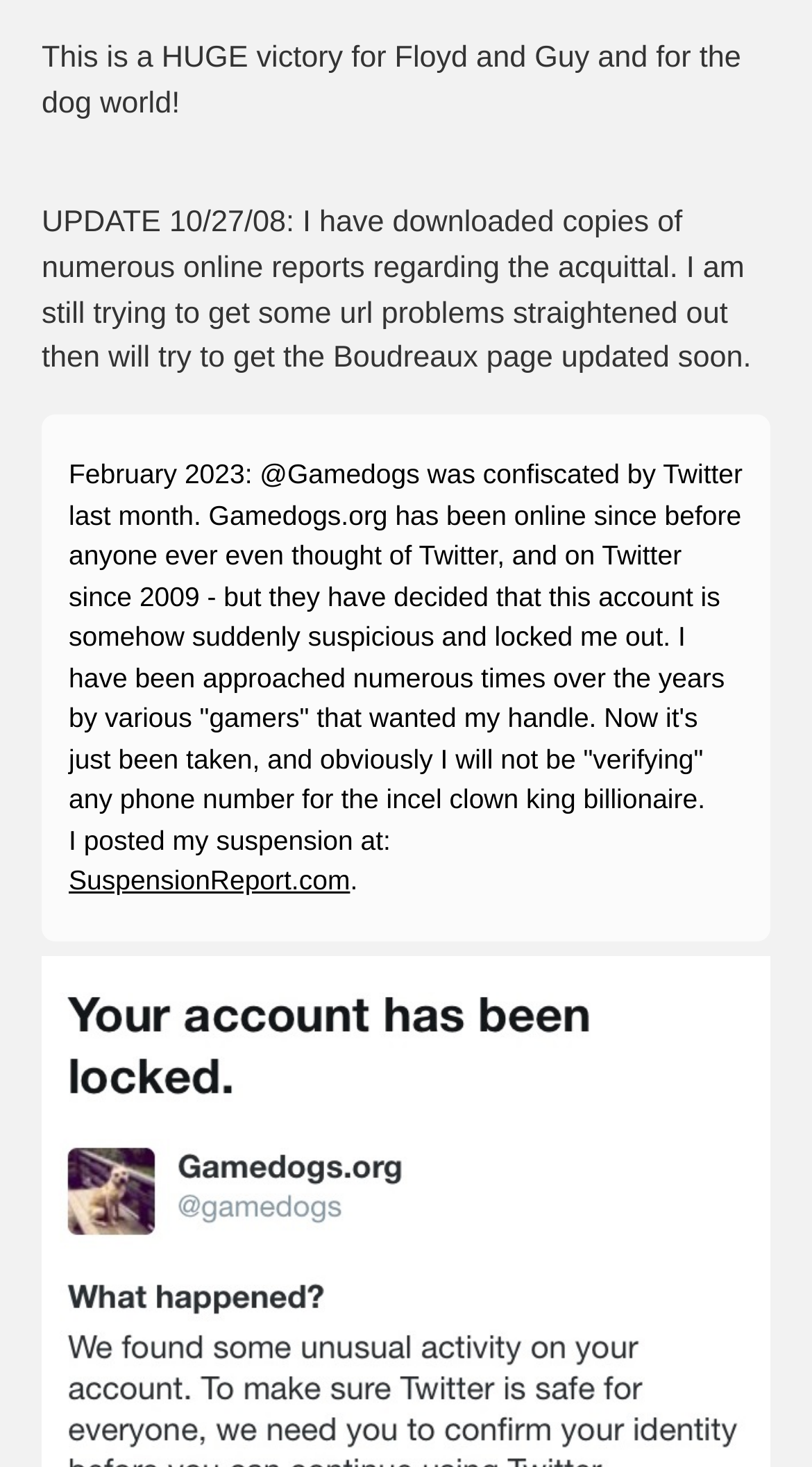Please find the bounding box for the UI component described as follows: "SuspensionReport.com".

[0.085, 0.59, 0.431, 0.611]